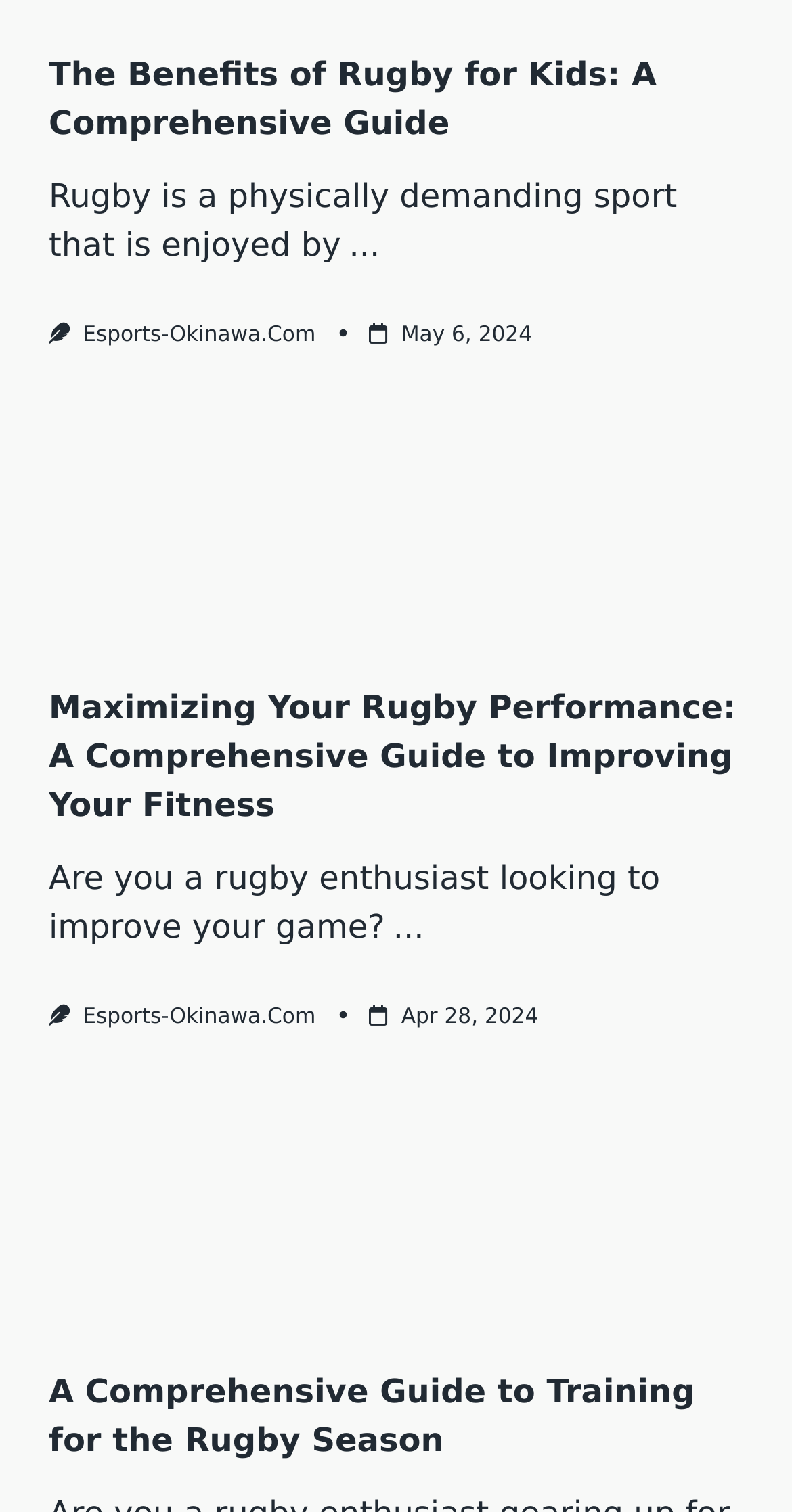Please determine the bounding box coordinates of the element to click on in order to accomplish the following task: "Read the guide to maximizing rugby performance". Ensure the coordinates are four float numbers ranging from 0 to 1, i.e., [left, top, right, bottom].

[0.062, 0.456, 0.929, 0.545]